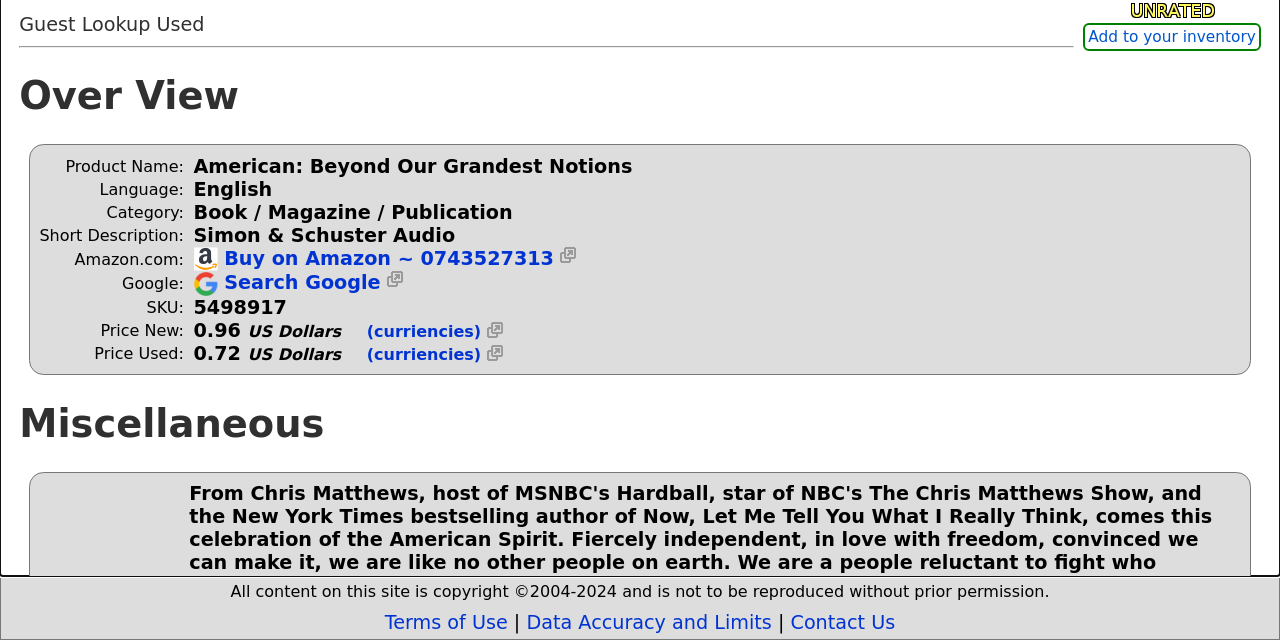From the webpage screenshot, identify the region described by Buy on Amazon ~ 0743527313. Provide the bounding box coordinates as (top-left x, top-left y, bottom-right x, bottom-right y), with each value being a floating point number between 0 and 1.

[0.151, 0.386, 0.45, 0.424]